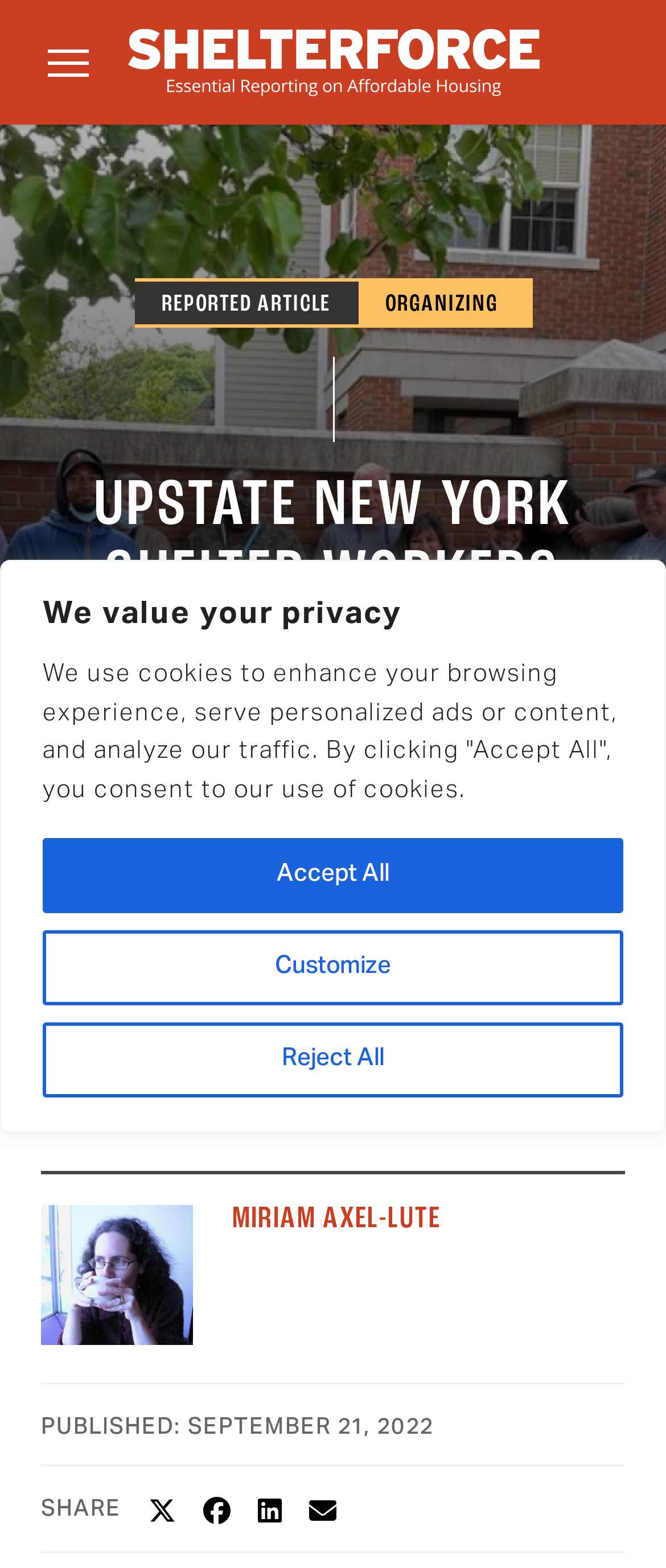Predict the bounding box for the UI component with the following description: "Customize".

[0.064, 0.593, 0.936, 0.641]